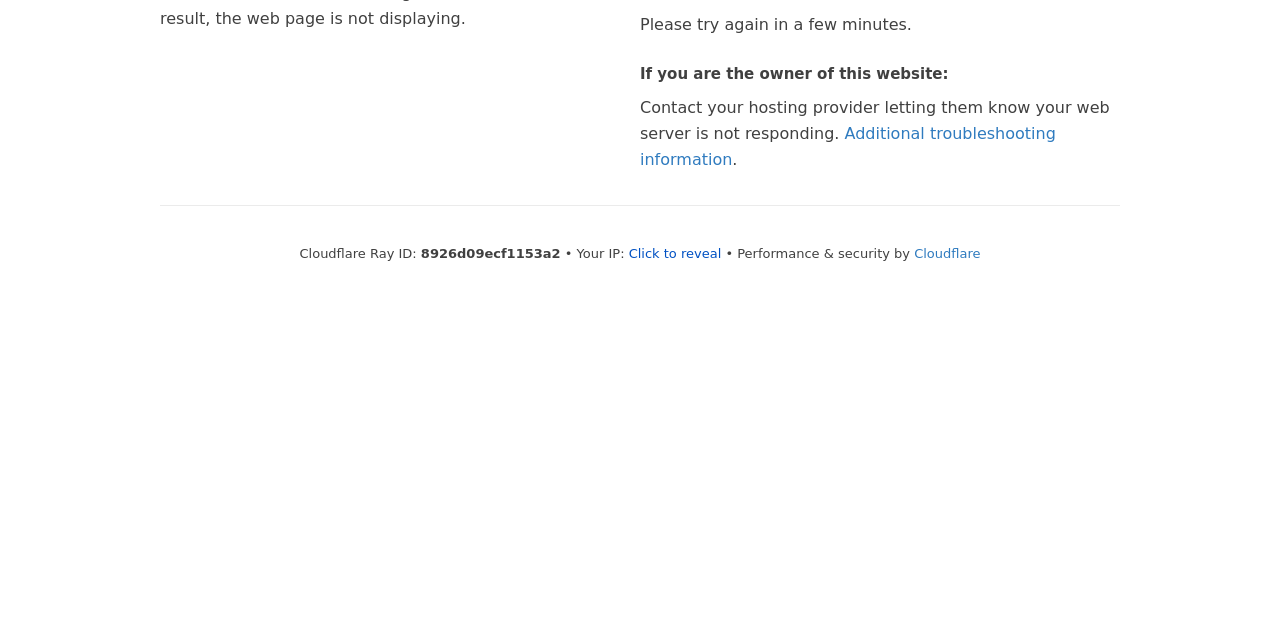Find the bounding box coordinates for the HTML element described in this sentence: "Cloudflare". Provide the coordinates as four float numbers between 0 and 1, in the format [left, top, right, bottom].

[0.714, 0.384, 0.766, 0.407]